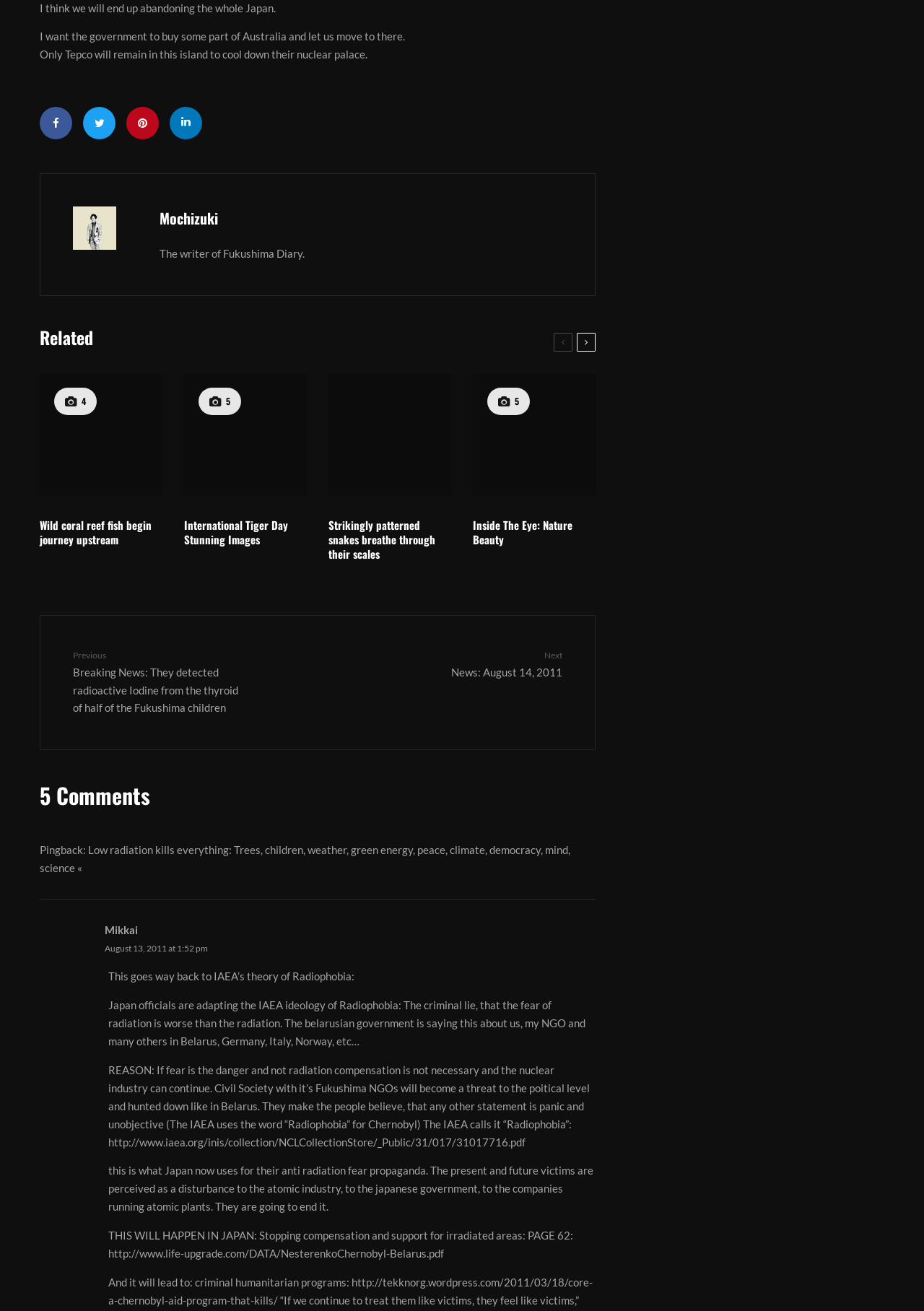Extract the bounding box coordinates for the UI element described by the text: "International Tiger Day Stunning Images". The coordinates should be in the form of [left, top, right, bottom] with values between 0 and 1.

[0.199, 0.395, 0.332, 0.417]